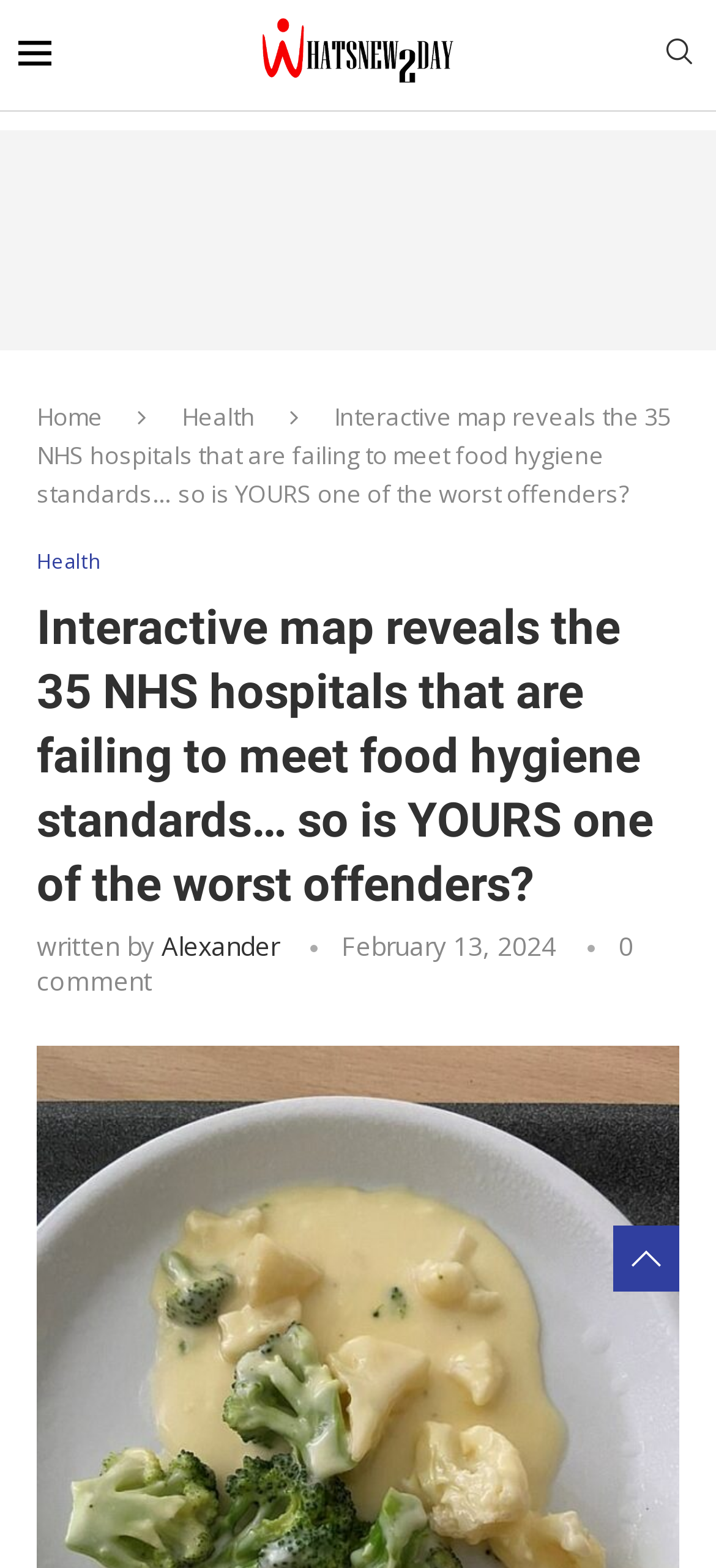What is the headline of the webpage?

Interactive map reveals the 35 NHS hospitals that are failing to meet food hygiene standards… so is YOURS one of the worst offenders?